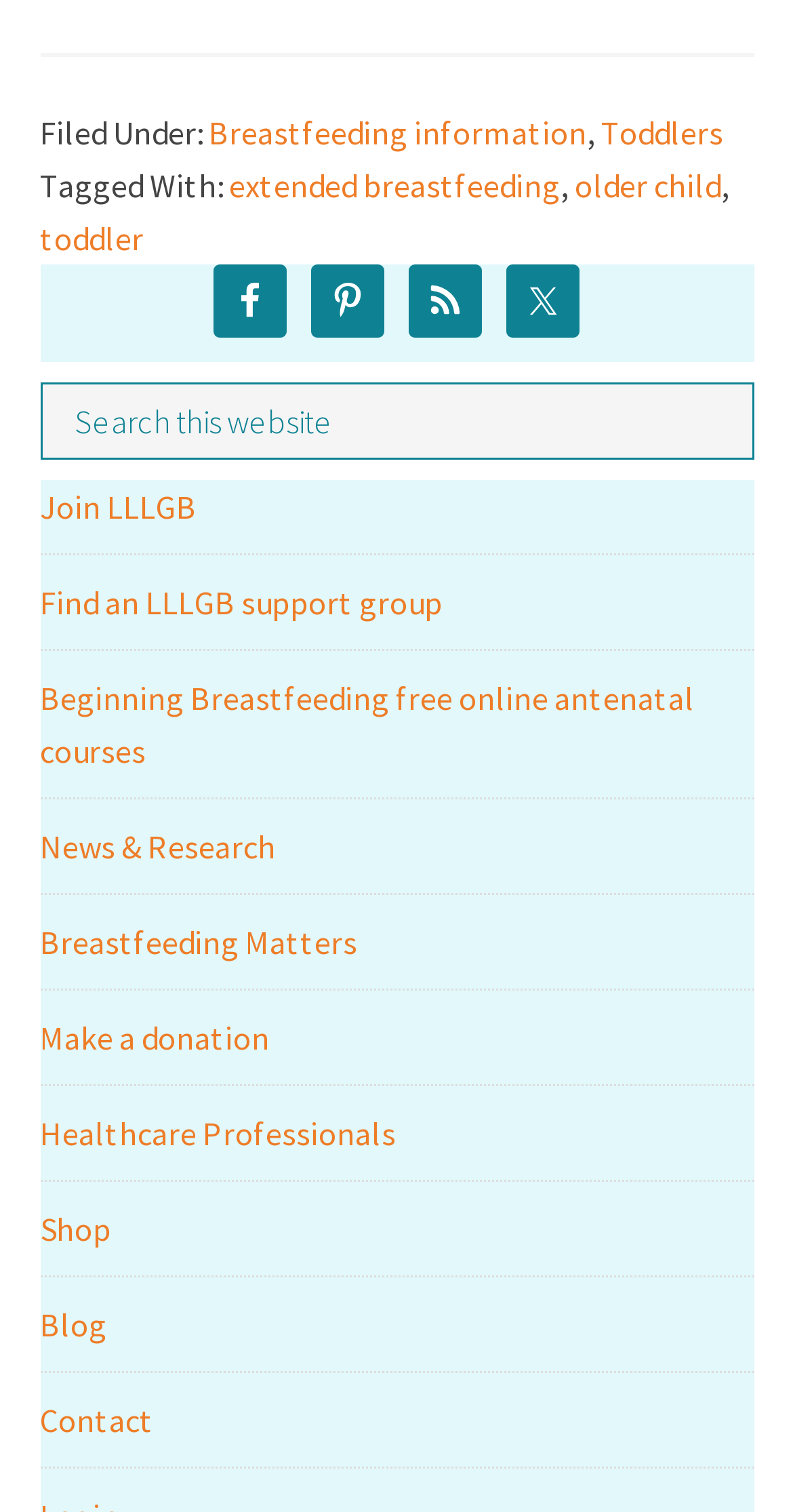Please identify the bounding box coordinates of the element's region that should be clicked to execute the following instruction: "Click on the link to RogerEbert.com". The bounding box coordinates must be four float numbers between 0 and 1, i.e., [left, top, right, bottom].

None